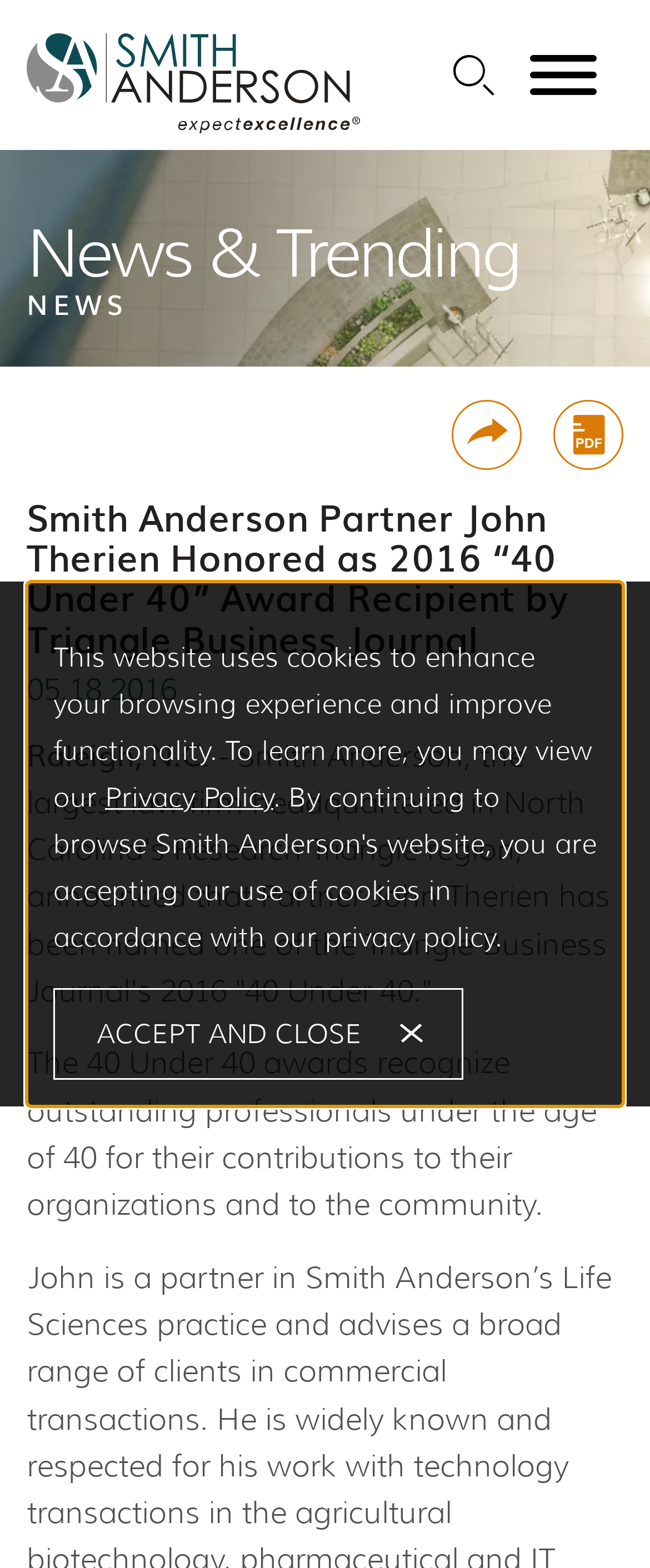What is the award received by John Therien? Analyze the screenshot and reply with just one word or a short phrase.

40 Under 40